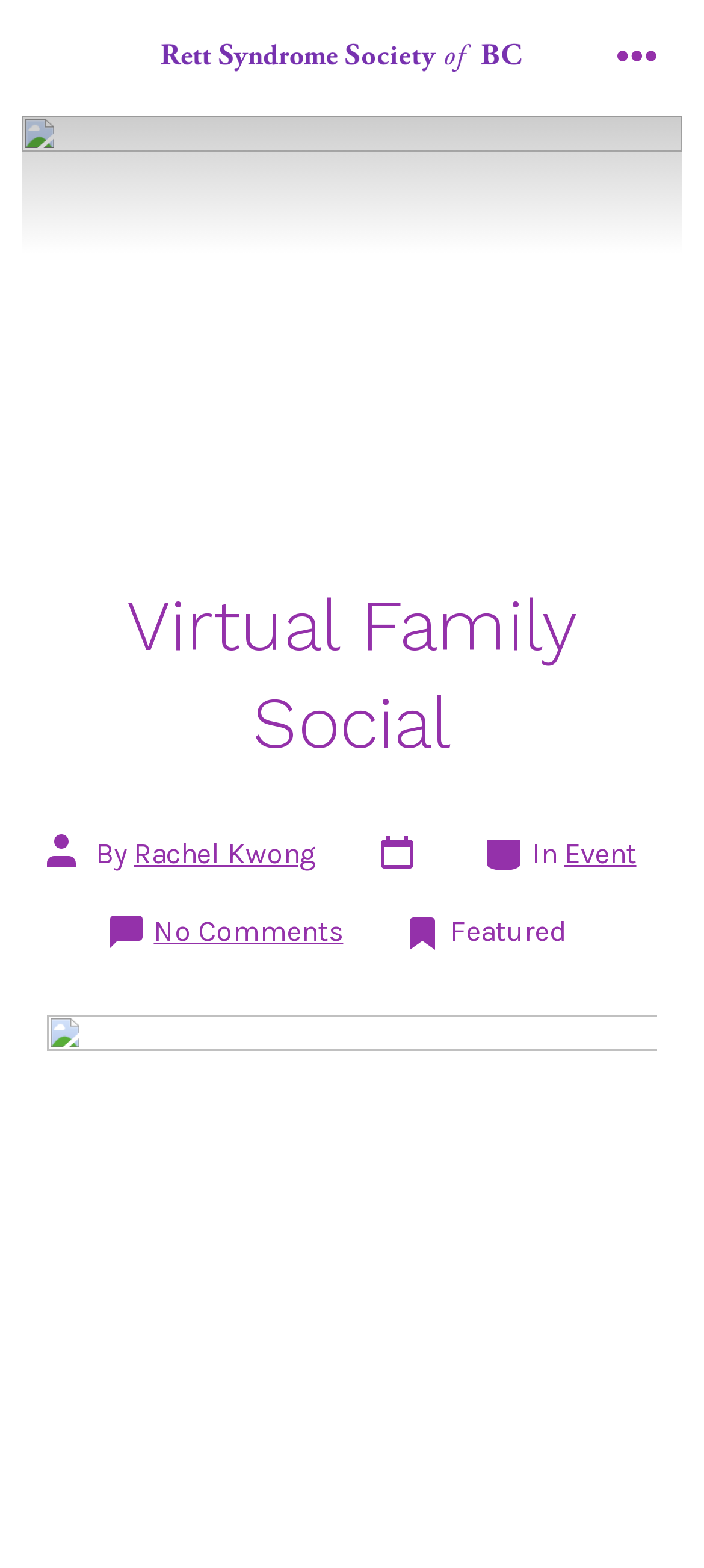Please provide a comprehensive response to the question below by analyzing the image: 
What is the name of the event?

I found the answer by looking at the heading element with the text 'Virtual Family Social' which is a prominent element on the webpage, indicating that it is the title of the event.